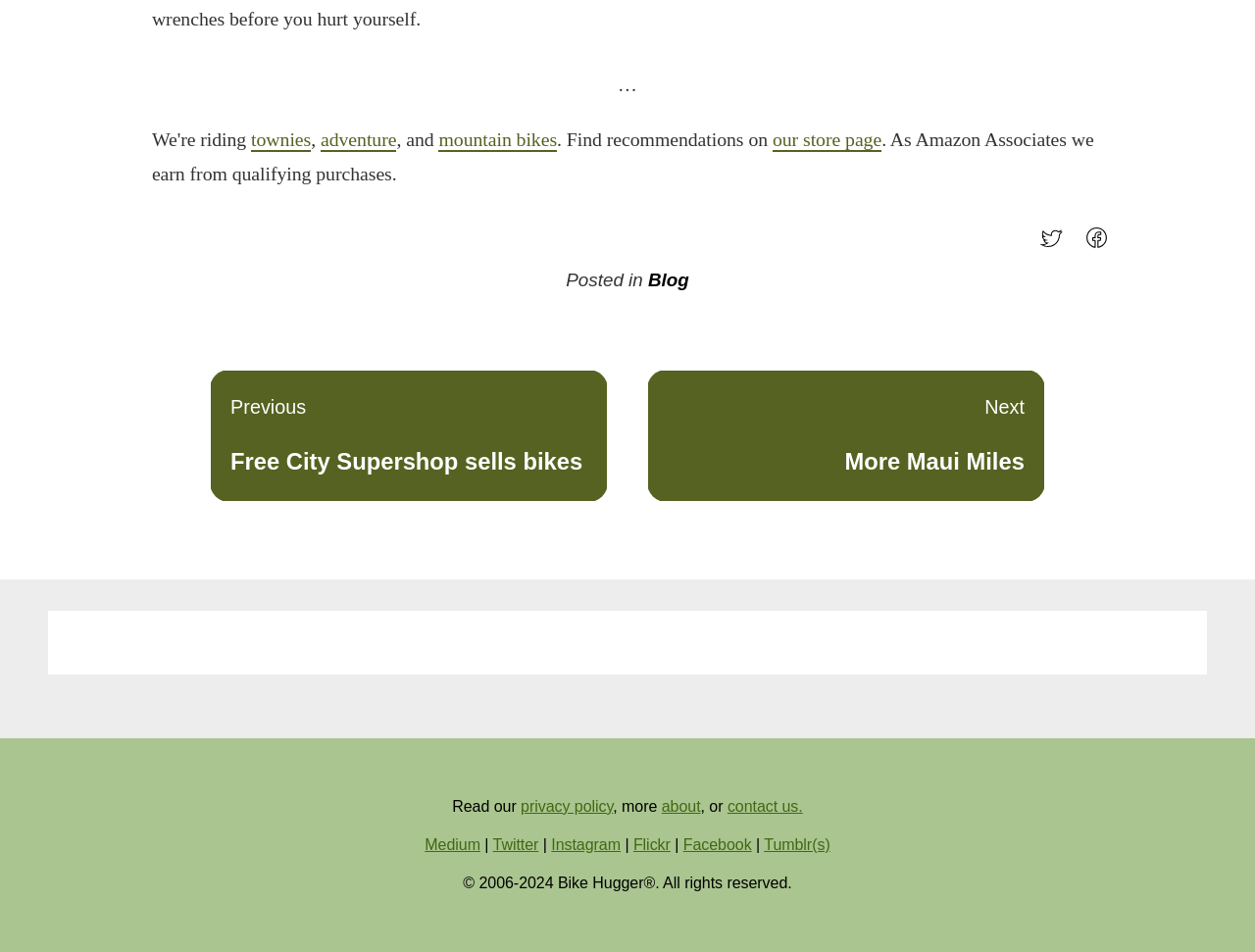What is the purpose of the webpage?
Look at the image and respond with a one-word or short-phrase answer.

To provide recommendations